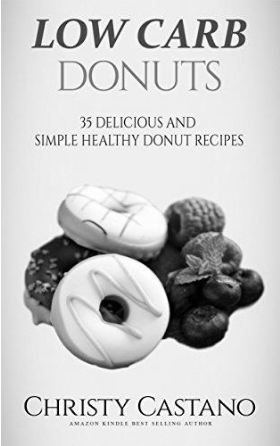Based on the image, please elaborate on the answer to the following question:
What type of fruit is shown in the image?

The image features fresh fruit alongside the donuts, and based on the description, it is likely that the fruit shown is blueberries, although the exact type is not explicitly stated.